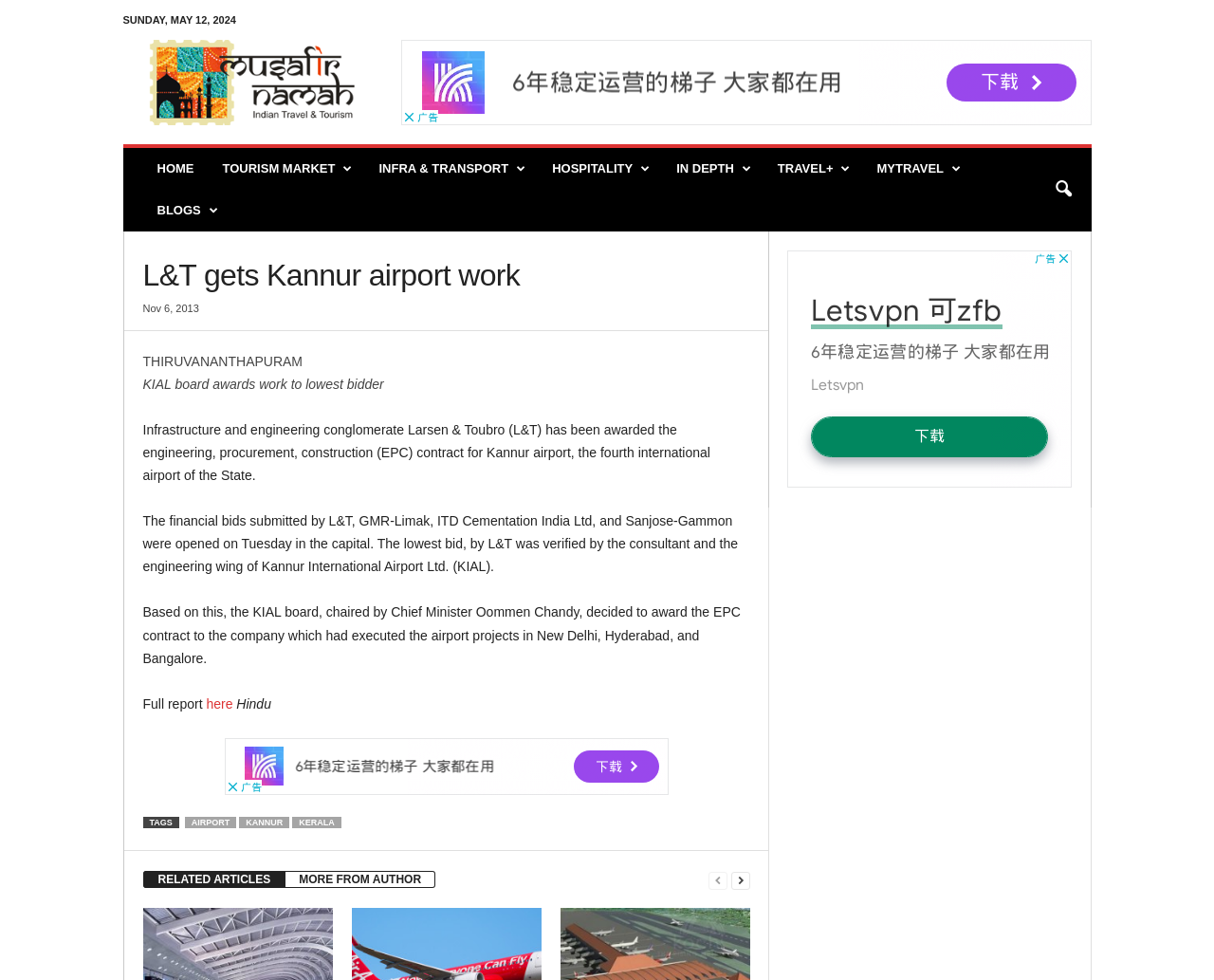Identify the bounding box of the HTML element described here: "aria-label="search icon"". Provide the coordinates as four float numbers between 0 and 1: [left, top, right, bottom].

[0.858, 0.172, 0.893, 0.215]